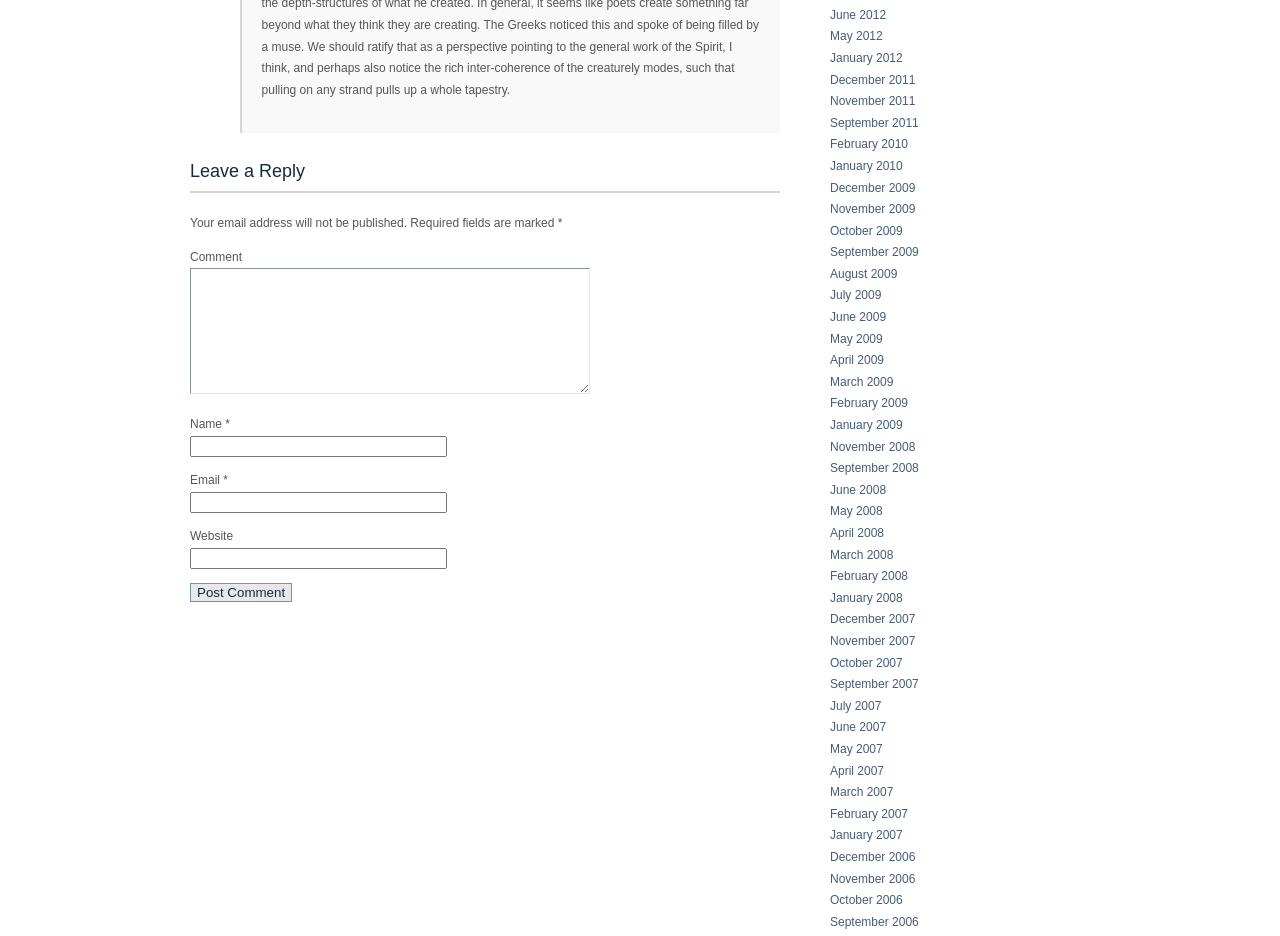Please determine the bounding box coordinates of the section I need to click to accomplish this instruction: "Like this post".

None